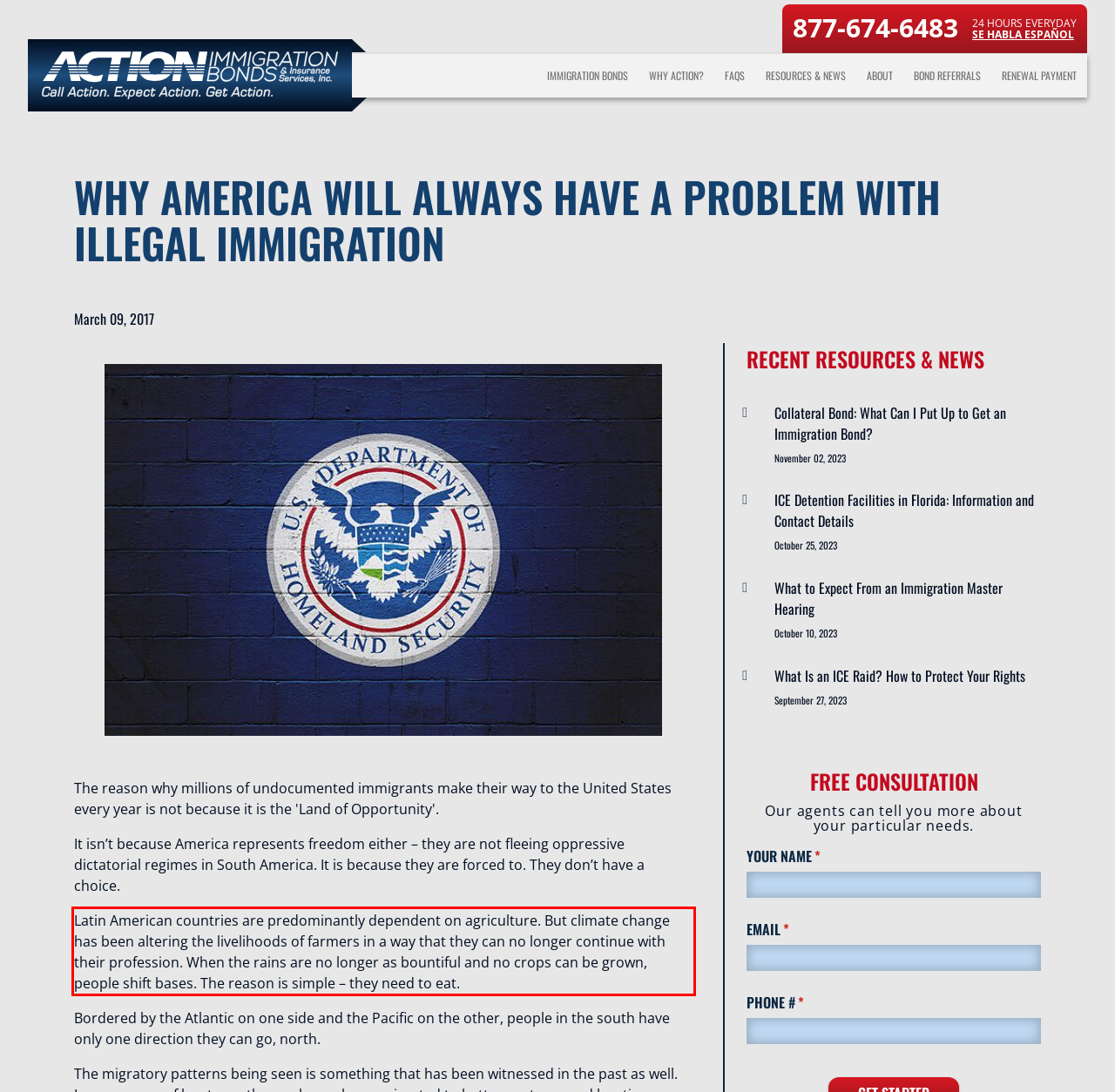You are provided with a screenshot of a webpage containing a red bounding box. Please extract the text enclosed by this red bounding box.

Latin American countries are predominantly dependent on agriculture. But climate change has been altering the livelihoods of farmers in a way that they can no longer continue with their profession. When the rains are no longer as bountiful and no crops can be grown, people shift bases. The reason is simple – they need to eat.